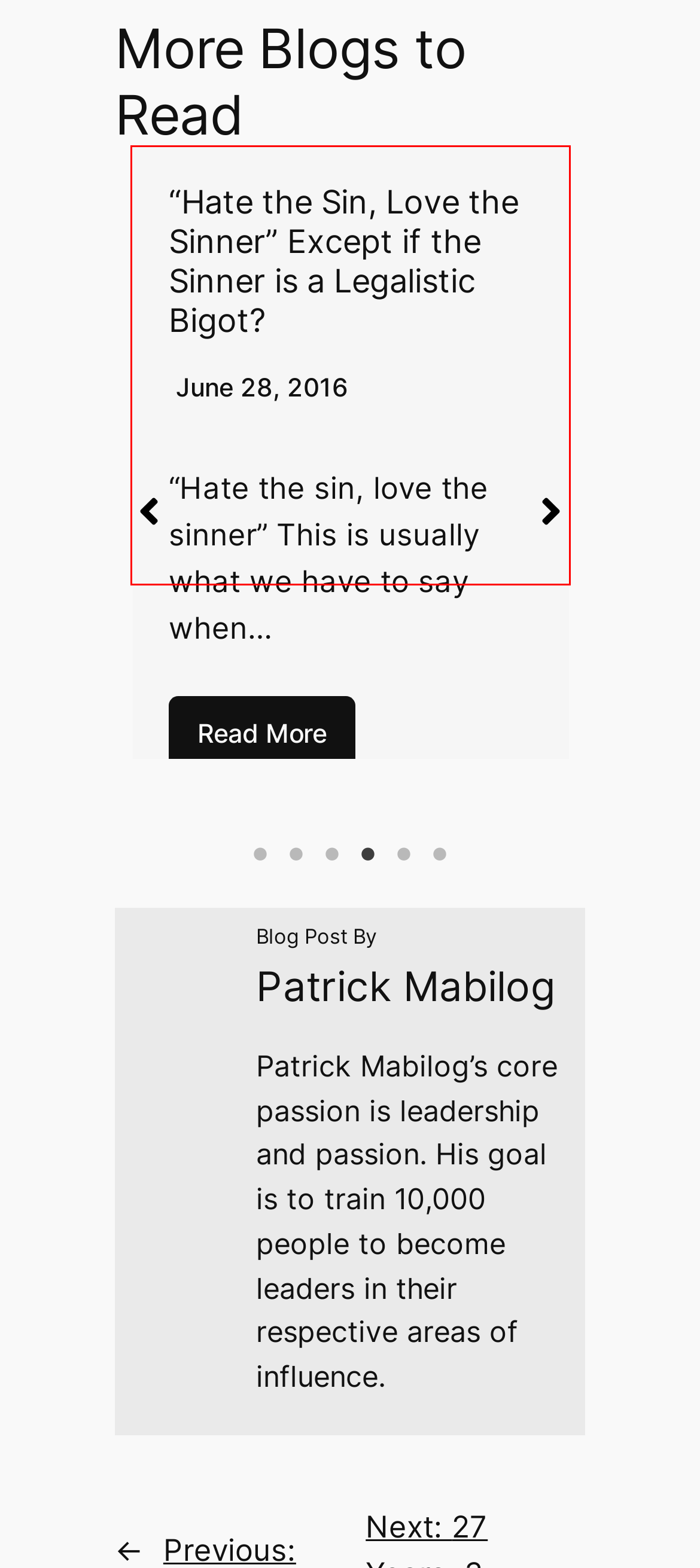Given a screenshot of a webpage with a red rectangle bounding box around a UI element, select the best matching webpage description for the new webpage that appears after clicking the highlighted element. The candidate descriptions are:
A. Finding Constants in a World That Always Changes • Patrick Mabilog.
B. Atomic Habits Summary: Chapters, Key Points, and More • Patrick Mabilog.
C. What To Do When You’re Out Of Options • Patrick Mabilog.
D. Block Ten Strategy - Growth Marketing Agency
E. Blog • Patrick Mabilog.
F. Patrick Mabilog | Escape Burnout & Experience Growth • Patrick Mabilog.
G. Crucial Conversations Summary, Thoughts, & Learnings • Patrick Mabilog.
H. 4 Hindrances To Taking More Risks And How To Conquer Them

H